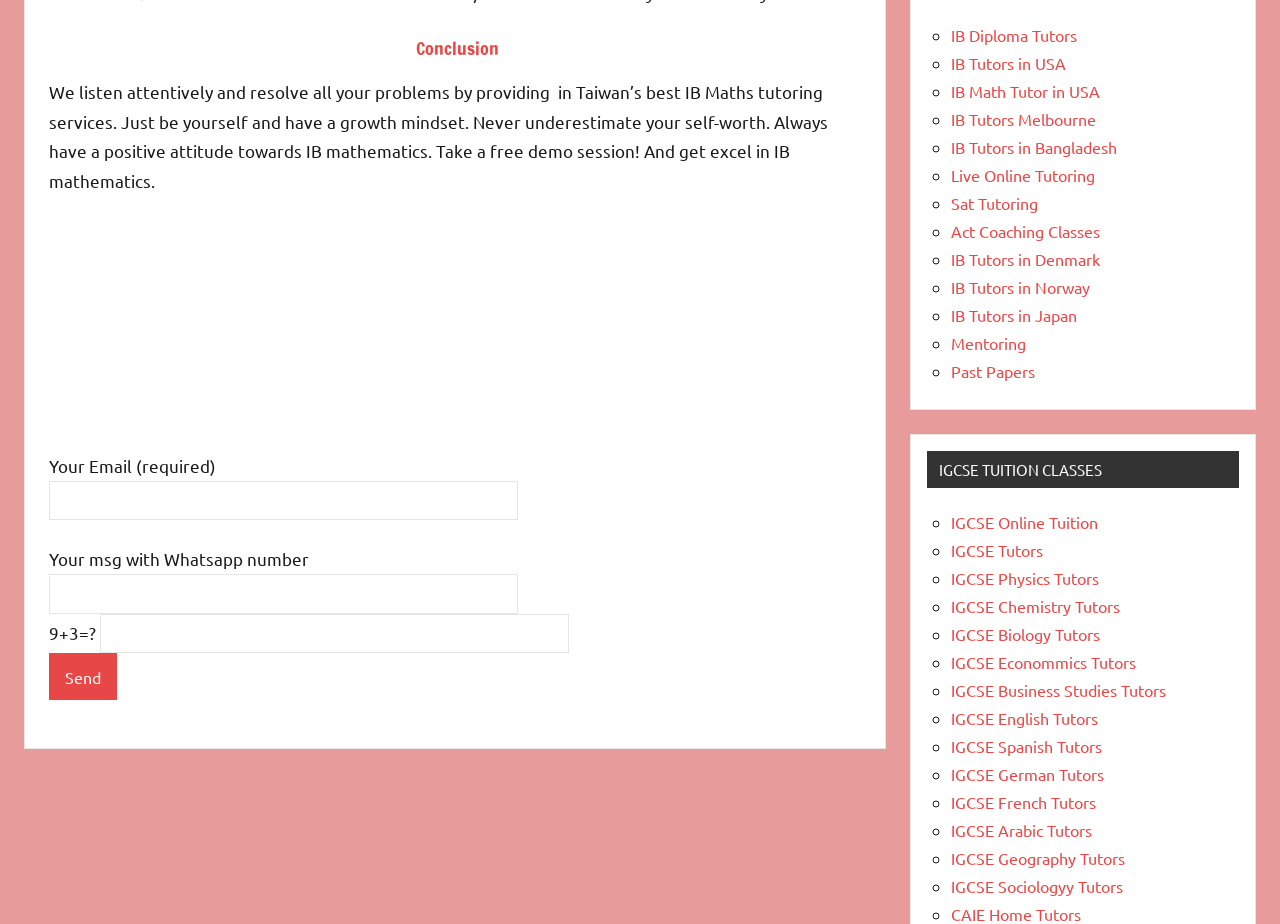Find the bounding box coordinates corresponding to the UI element with the description: "About". The coordinates should be formatted as [left, top, right, bottom], with values as floats between 0 and 1.

None